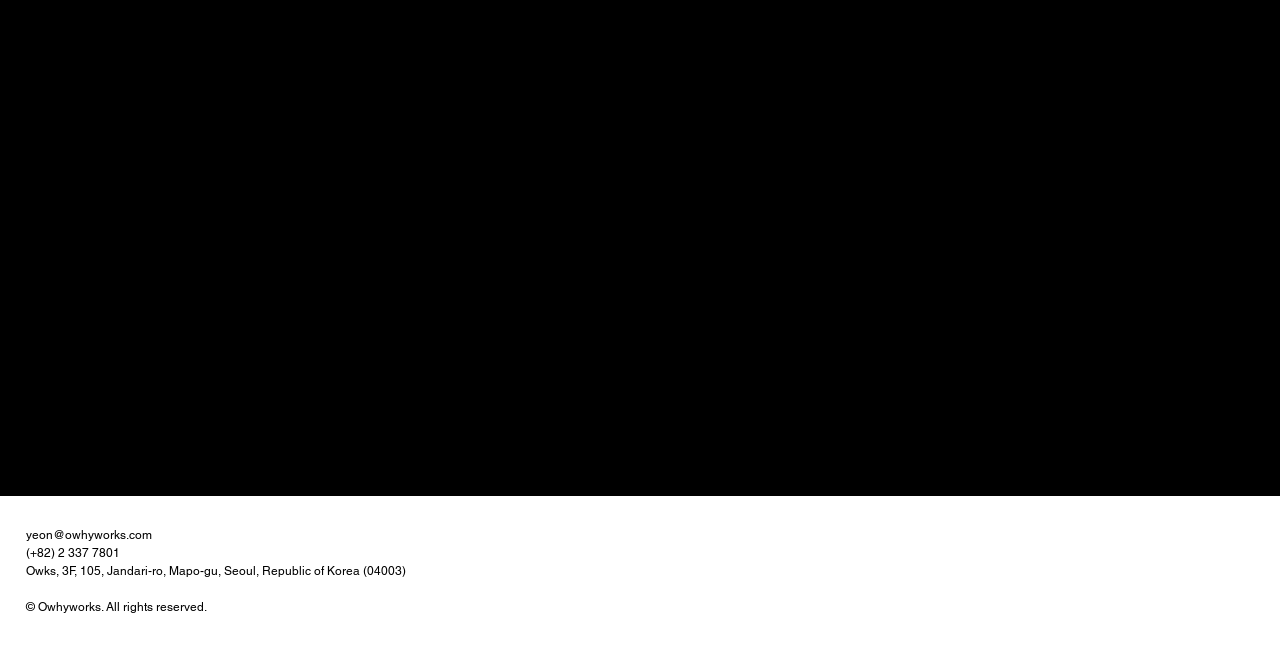What is the address of Owks?
Using the image as a reference, deliver a detailed and thorough answer to the question.

I found the address of Owks by looking at the text 'Owks, 3F, 105, Jandari-ro, Mapo-gu, Seoul, Republic of Korea (04003)' which is located at the bottom of the page.